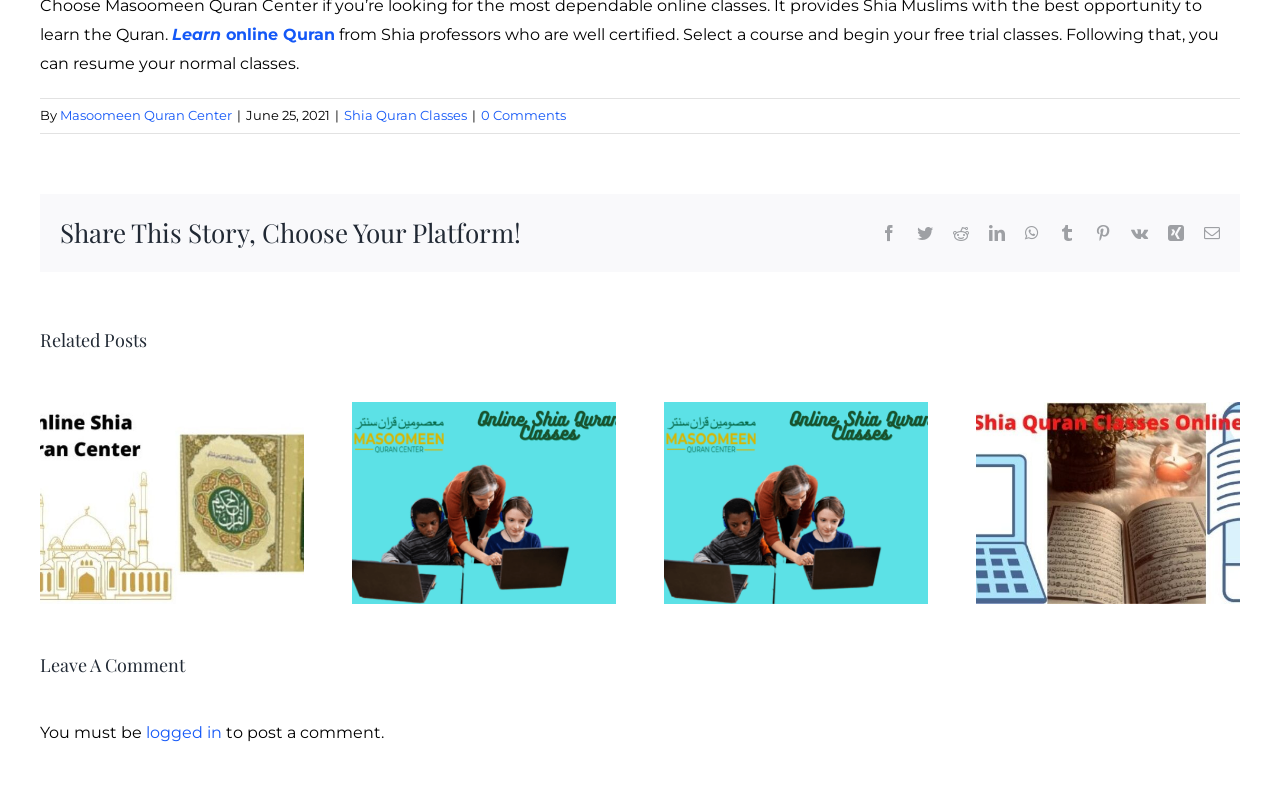Can you determine the bounding box coordinates of the area that needs to be clicked to fulfill the following instruction: "Share this story on Facebook"?

[0.688, 0.281, 0.701, 0.301]